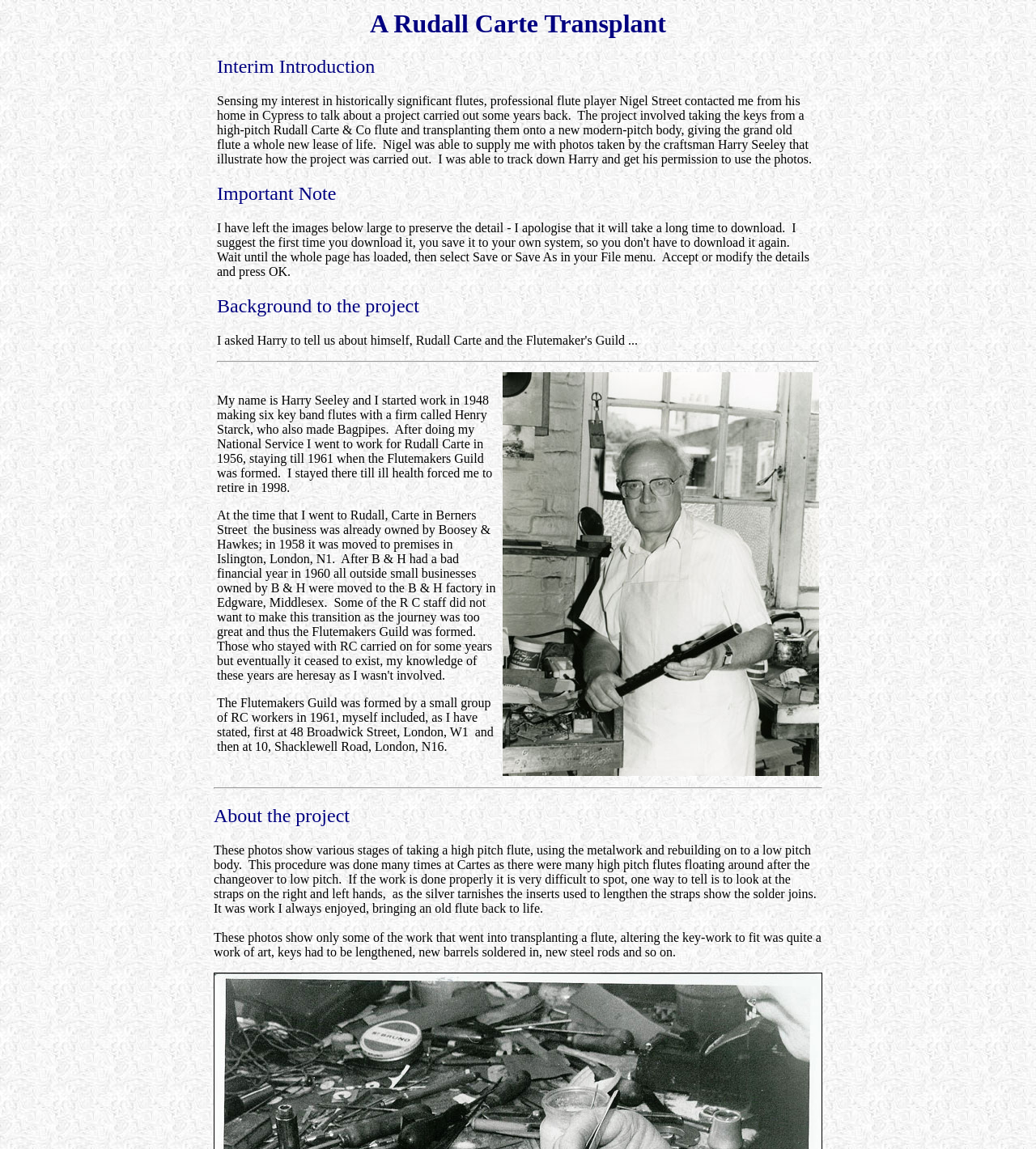Analyze the image and provide a detailed answer to the question: What is the purpose of the note at the top of the page?

The note at the top of the page is to warn users that the images on the page are large and may take a long time to download, and suggests that users save the images to their own system to avoid having to download them again.